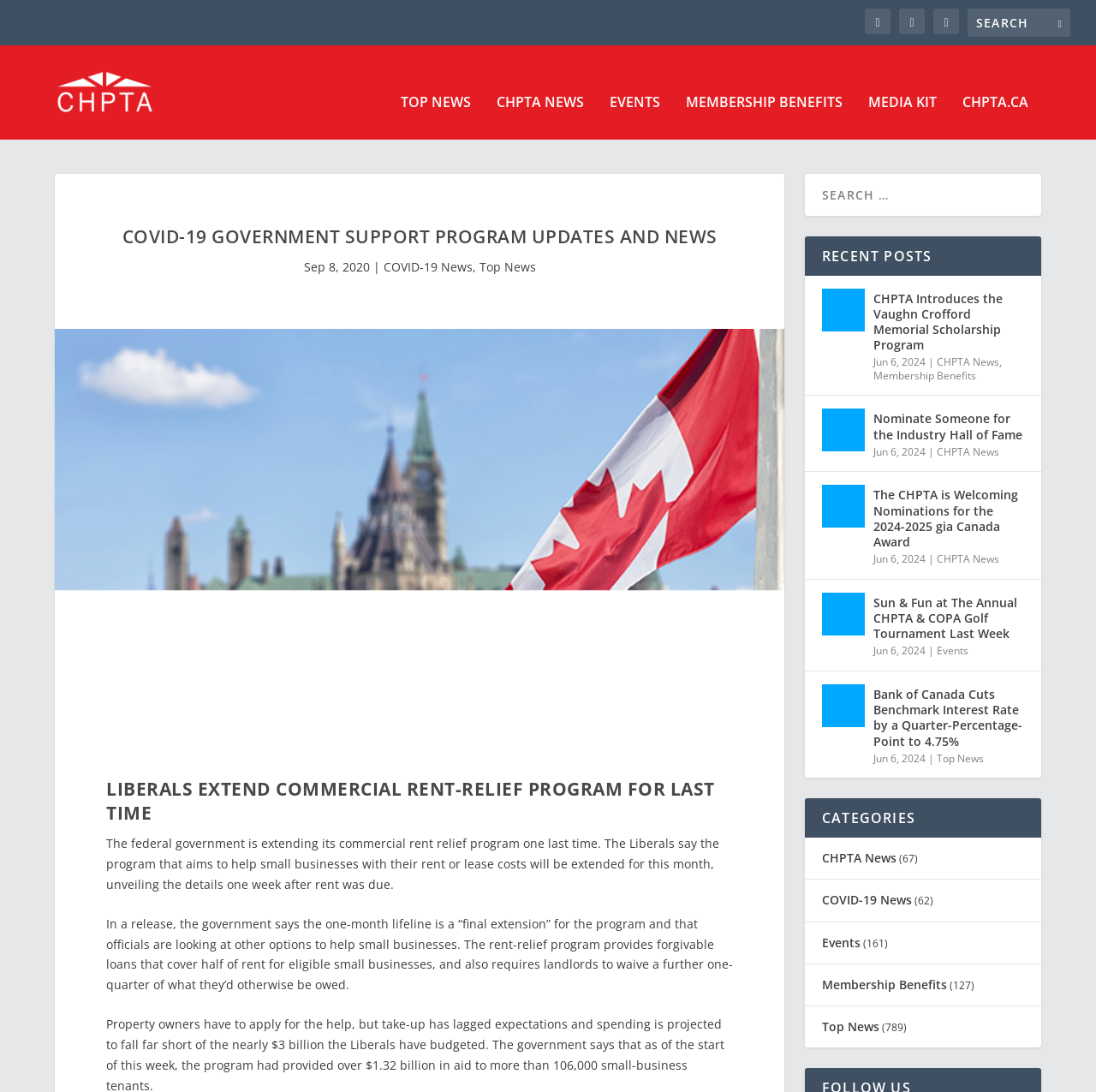Based on the image, provide a detailed response to the question:
What is the date of the Vaughn Crofford Memorial Scholarship Program news article?

I found this answer by looking at the 'RECENT POSTS' section, where I found a link with the text 'CHPTA Introduces the Vaughn Crofford Memorial Scholarship Program' and a subsequent StaticText element with the date 'Jun 6, 2024'.